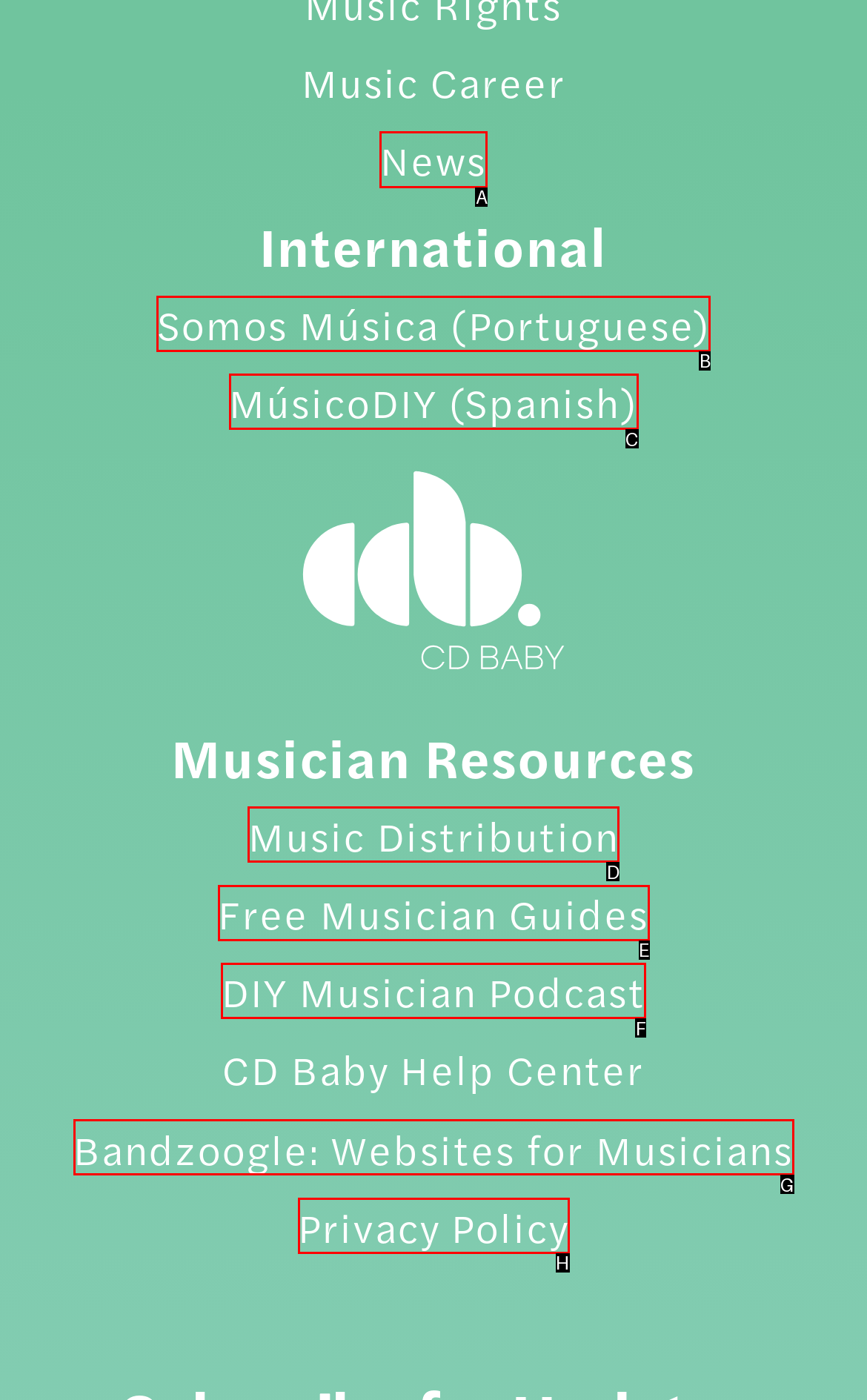Determine the letter of the UI element that will complete the task: Click the logo
Reply with the corresponding letter.

None